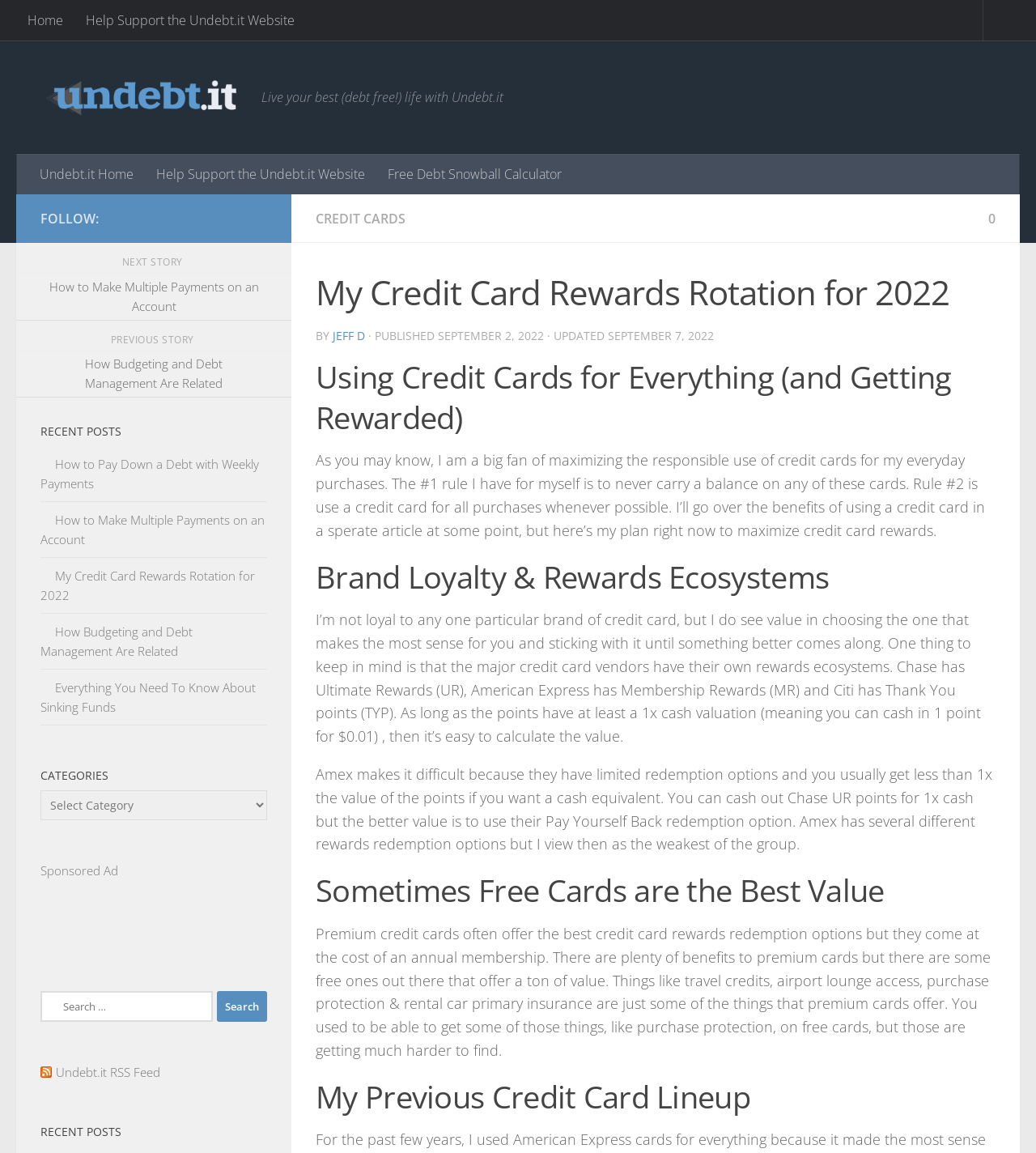Please give a short response to the question using one word or a phrase:
What is the purpose of the credit cards mentioned?

Maximizing rewards